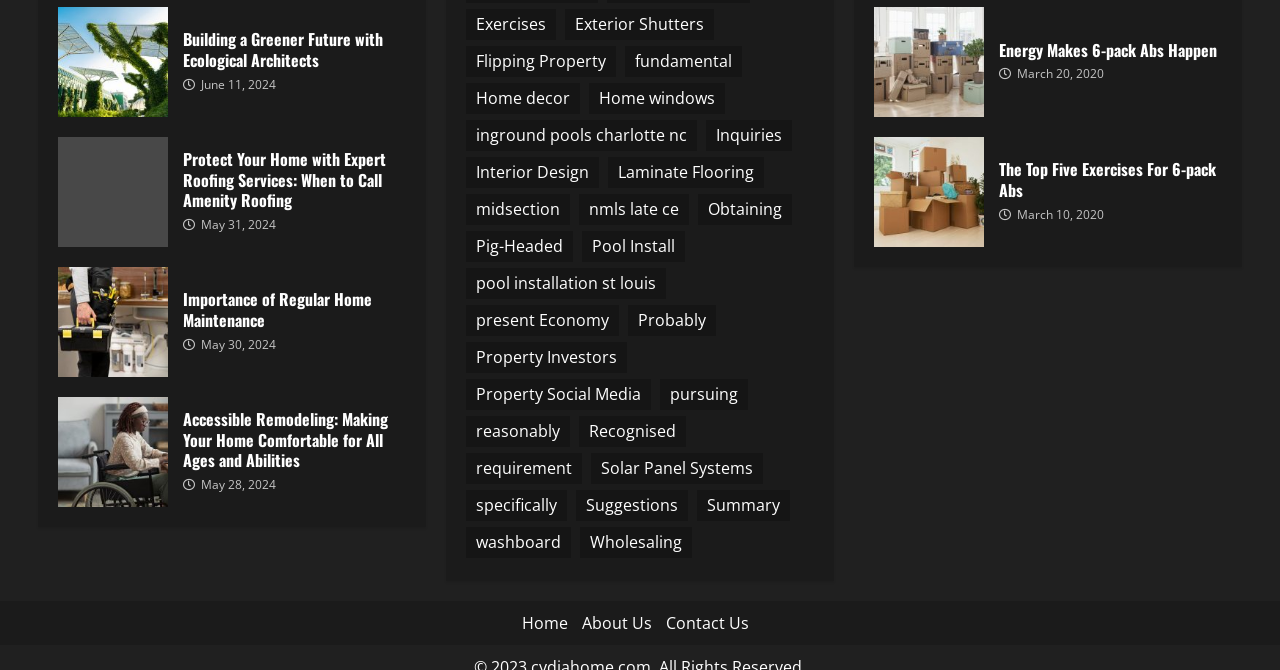Determine the bounding box coordinates for the area that needs to be clicked to fulfill this task: "Go to 'Home'". The coordinates must be given as four float numbers between 0 and 1, i.e., [left, top, right, bottom].

[0.407, 0.913, 0.443, 0.946]